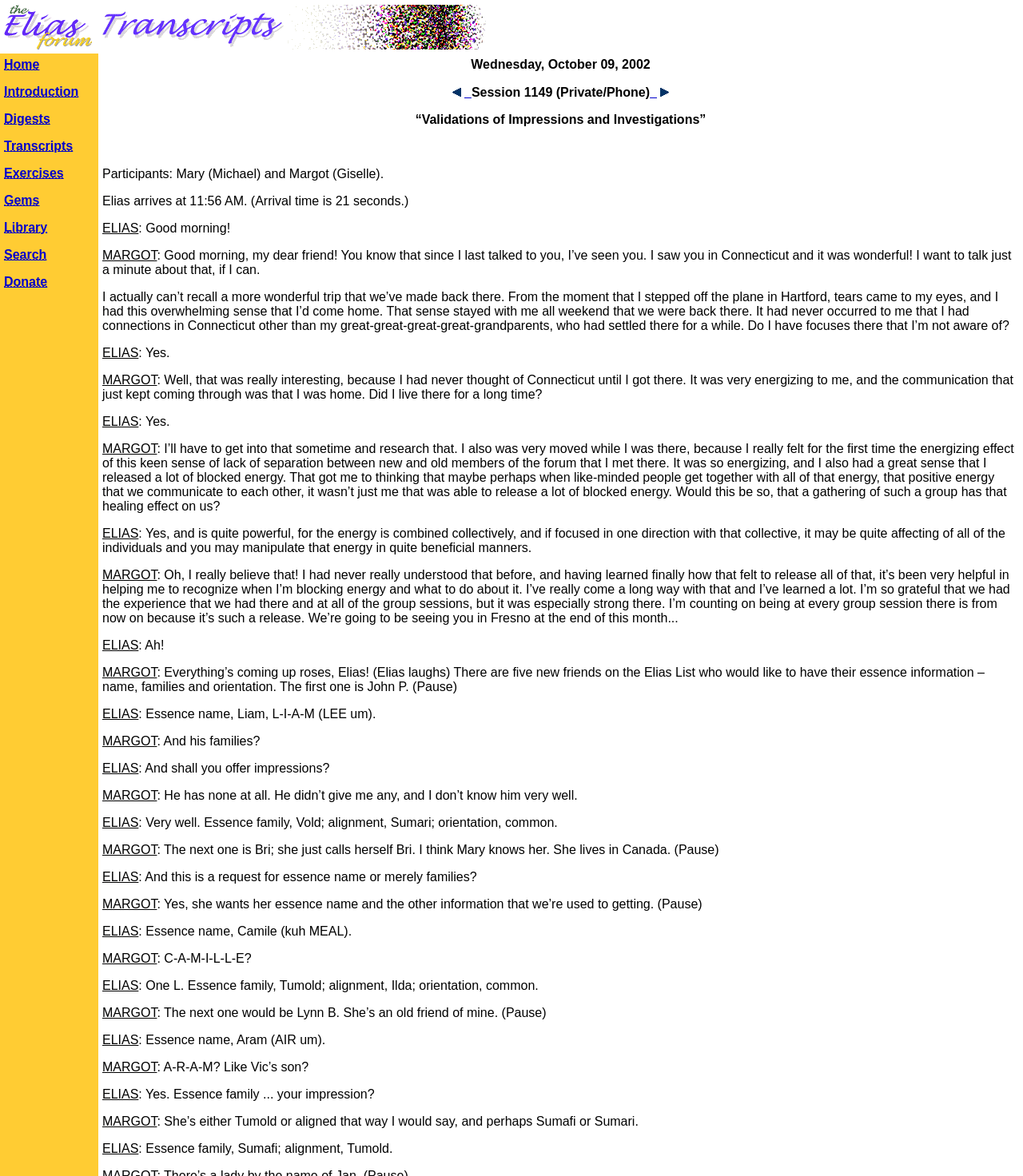Bounding box coordinates are given in the format (top-left x, top-left y, bottom-right x, bottom-right y). All values should be floating point numbers between 0 and 1. Provide the bounding box coordinate for the UI element described as: Donate

[0.004, 0.234, 0.046, 0.245]